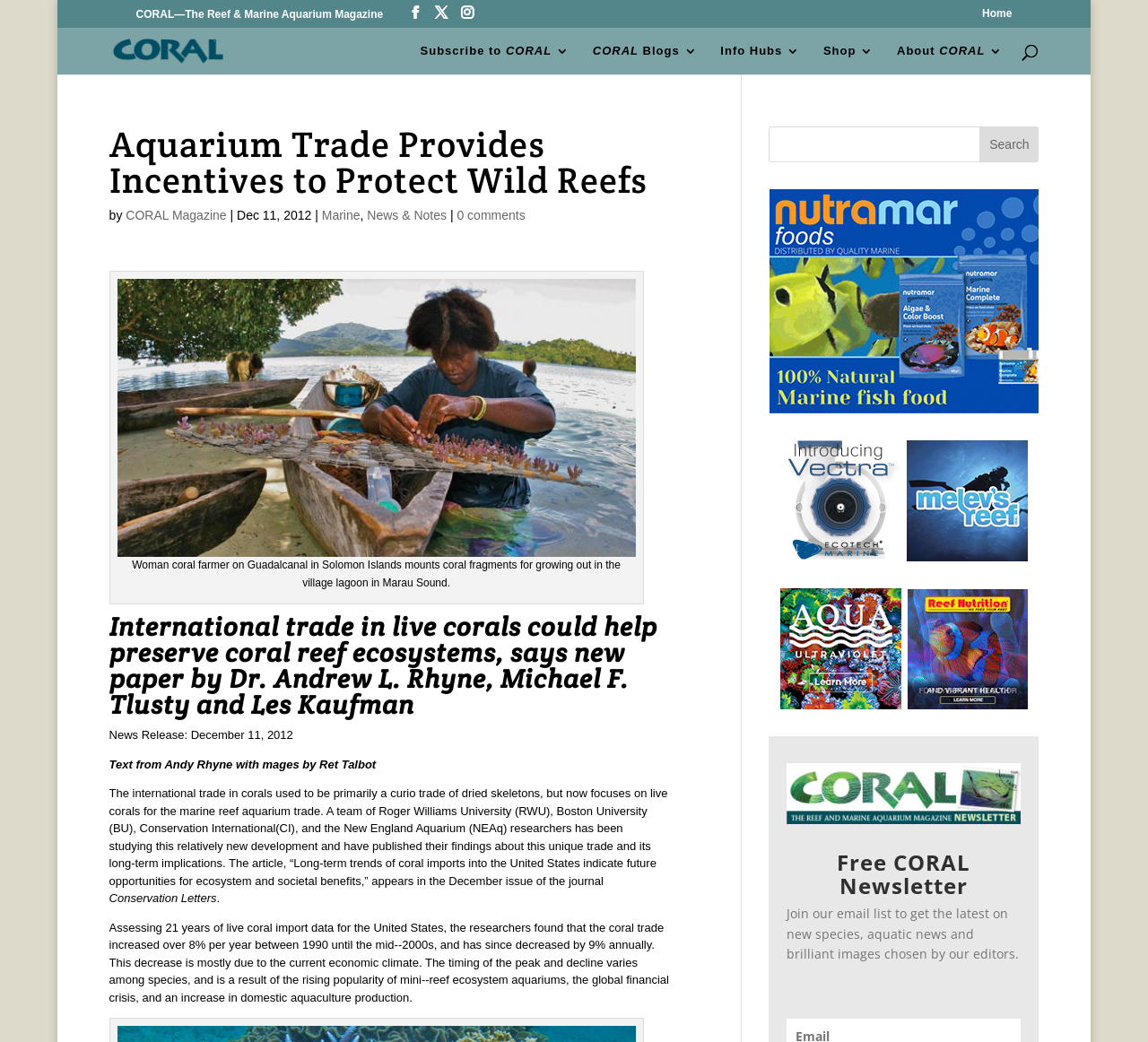What is the benefit of the coral trade?
Refer to the screenshot and respond with a concise word or phrase.

Economic benefits to small island communities